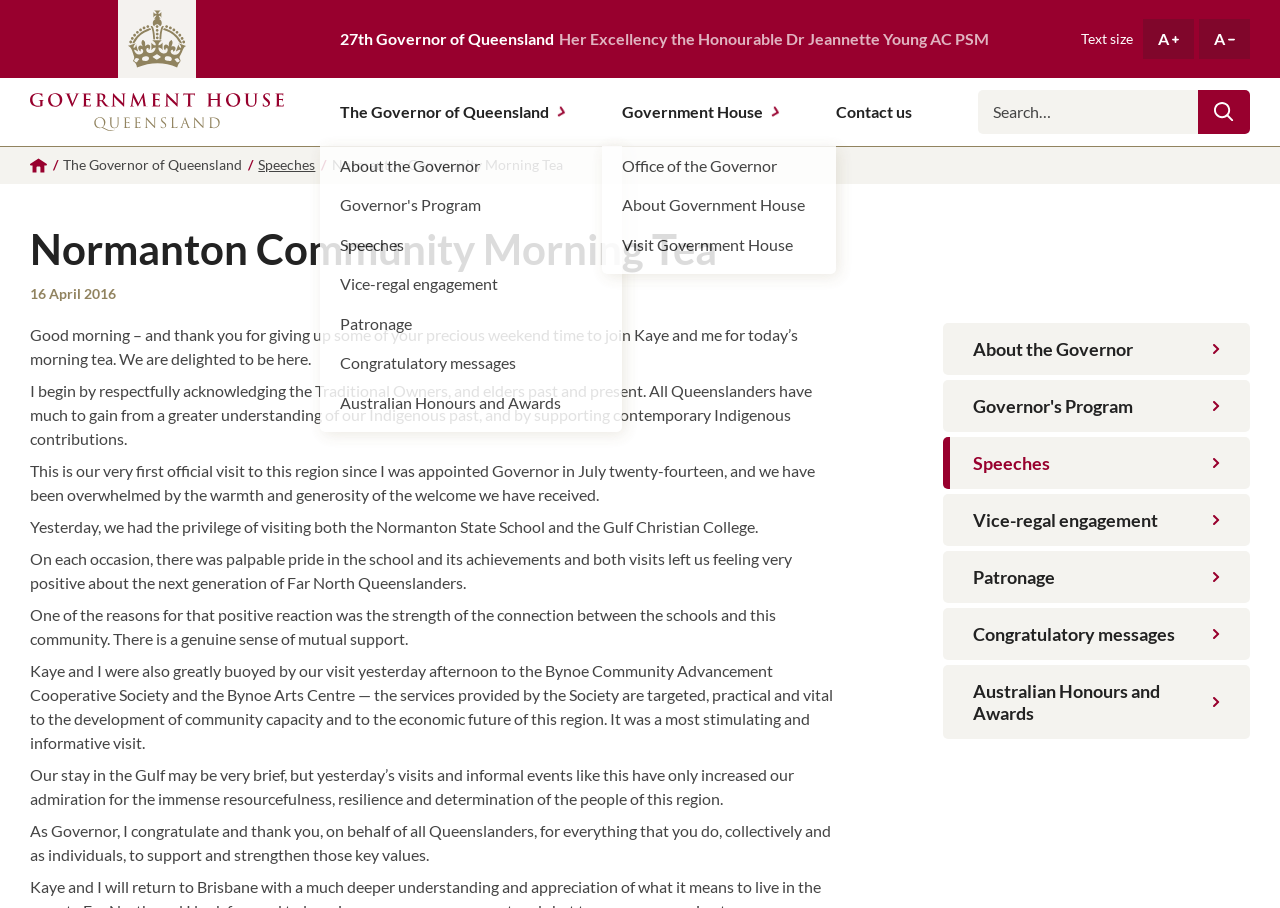Predict the bounding box coordinates of the area that should be clicked to accomplish the following instruction: "Search on the website". The bounding box coordinates should consist of four float numbers between 0 and 1, i.e., [left, top, right, bottom].

[0.764, 0.099, 0.936, 0.147]